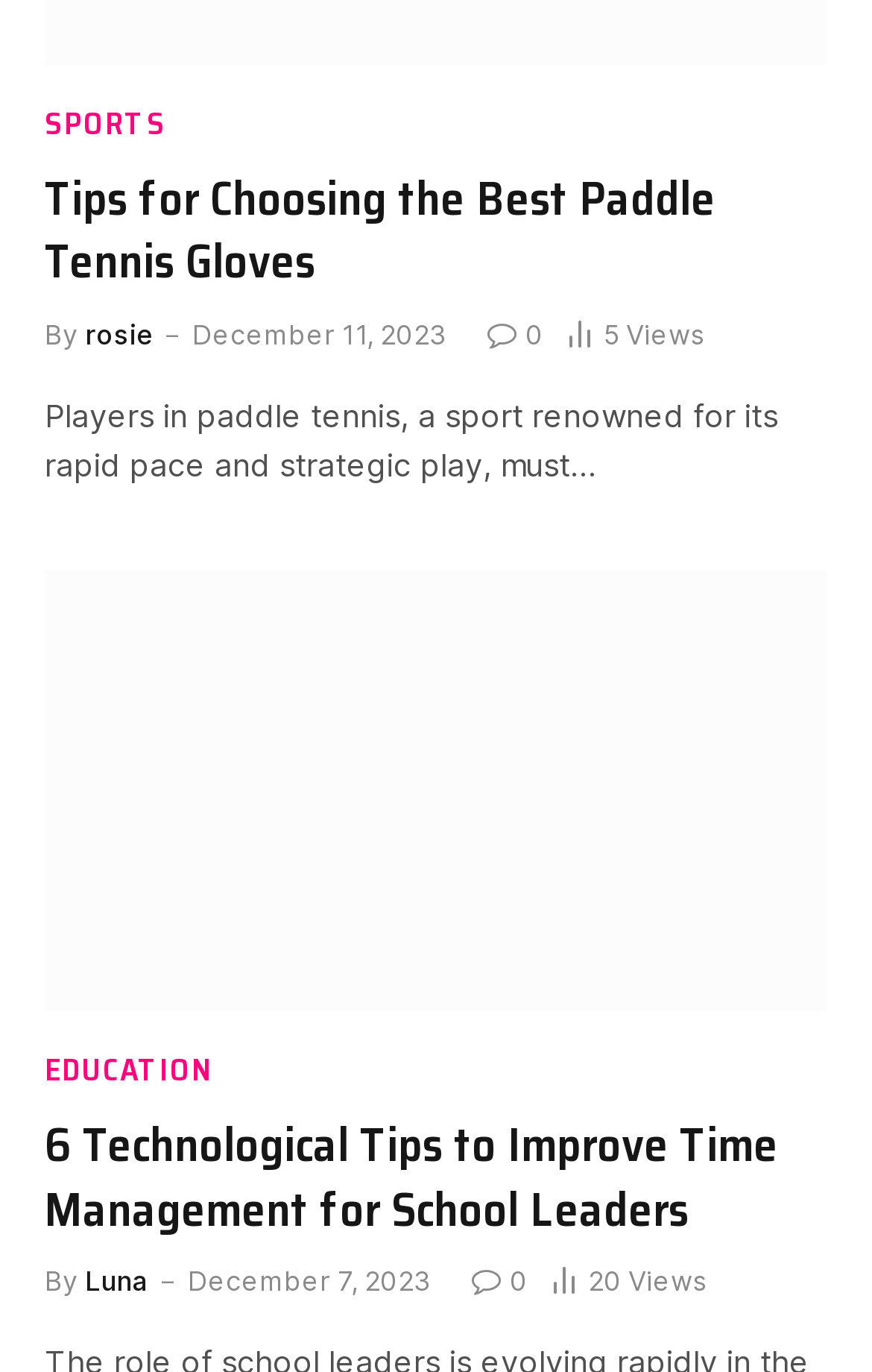Identify the bounding box coordinates for the element you need to click to achieve the following task: "Click the 'Menu' button". The coordinates must be four float values ranging from 0 to 1, formatted as [left, top, right, bottom].

None